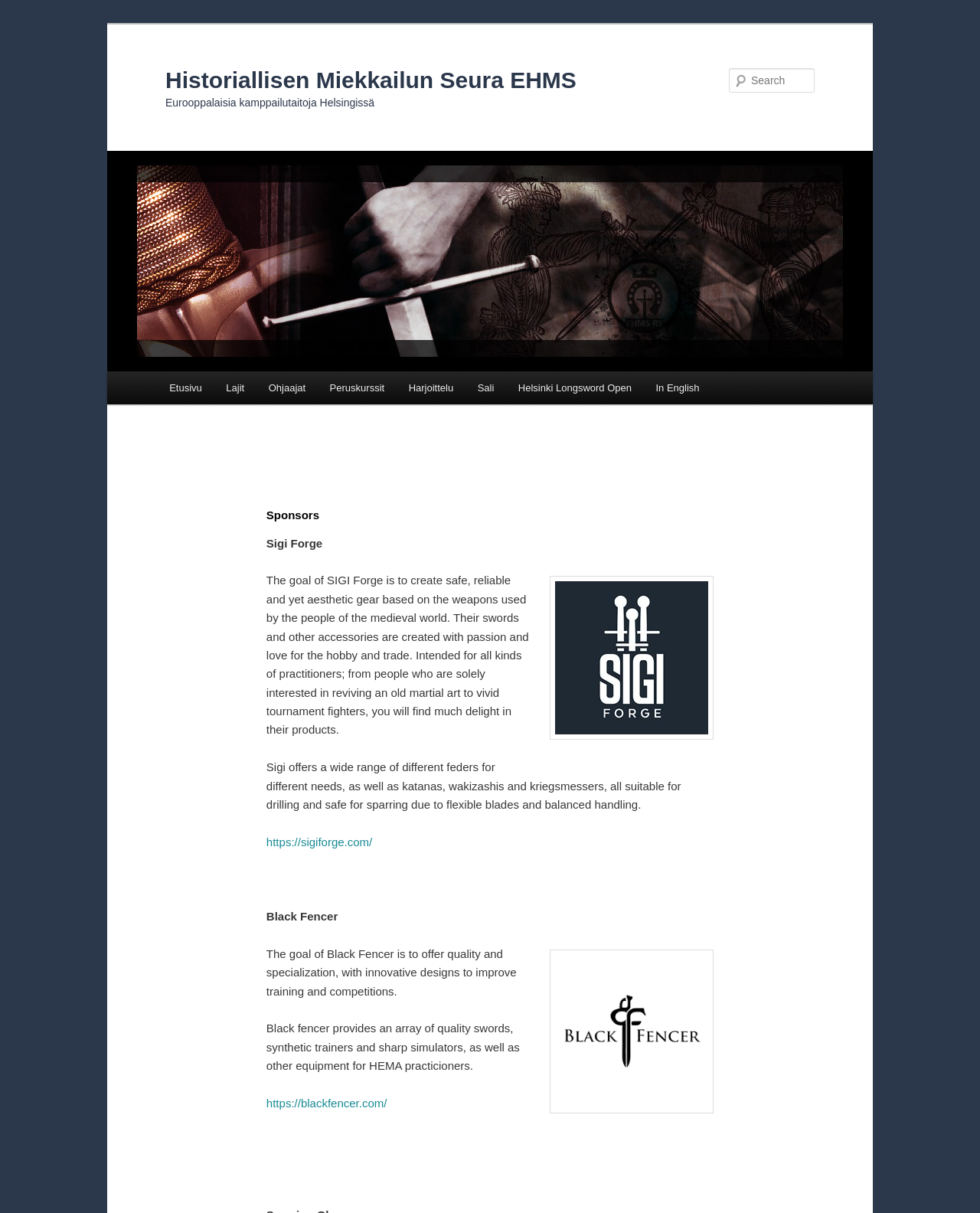Based on the visual content of the image, answer the question thoroughly: What is the goal of Black Fencer?

I read the description of Black Fencer on the webpage, which states that 'The goal of Black Fencer is to offer quality and specialization, with innovative designs to improve training and competitions.', so the answer is to offer quality and specialization.